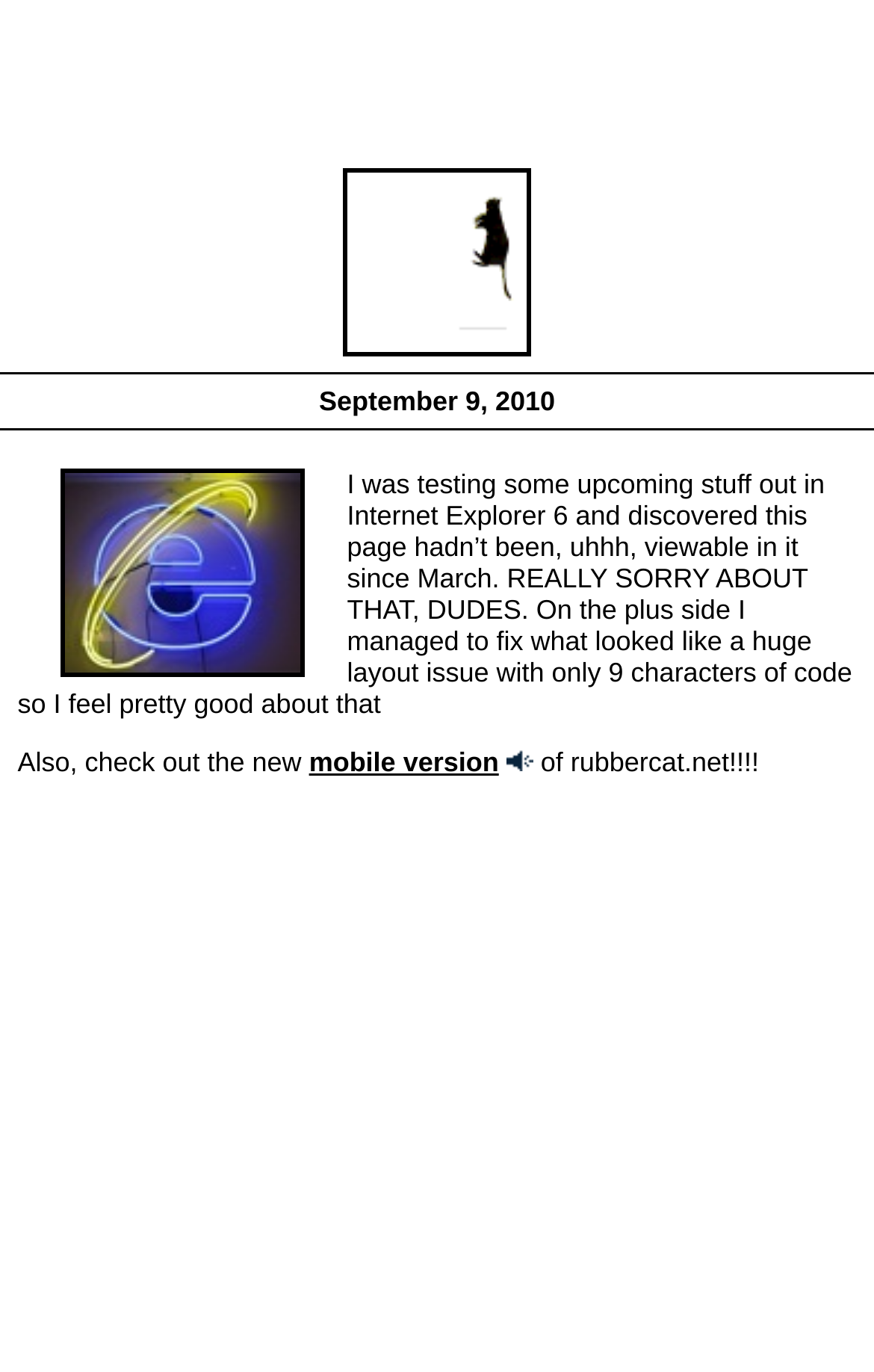Identify the bounding box for the UI element described as: "mobile version". The coordinates should be four float numbers between 0 and 1, i.e., [left, top, right, bottom].

[0.354, 0.544, 0.571, 0.567]